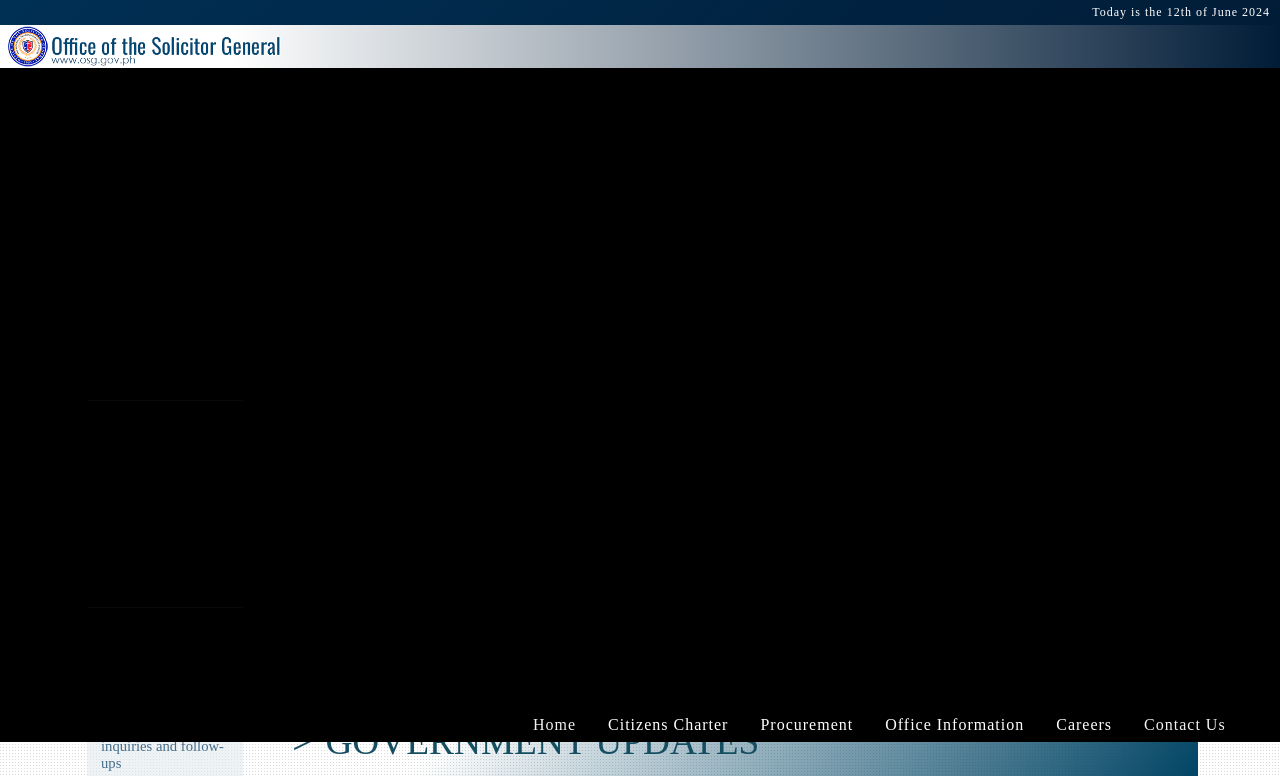What is the topic of the press statement?
Refer to the image and provide a concise answer in one word or phrase.

ICC Pre-Trial Chamber's decision